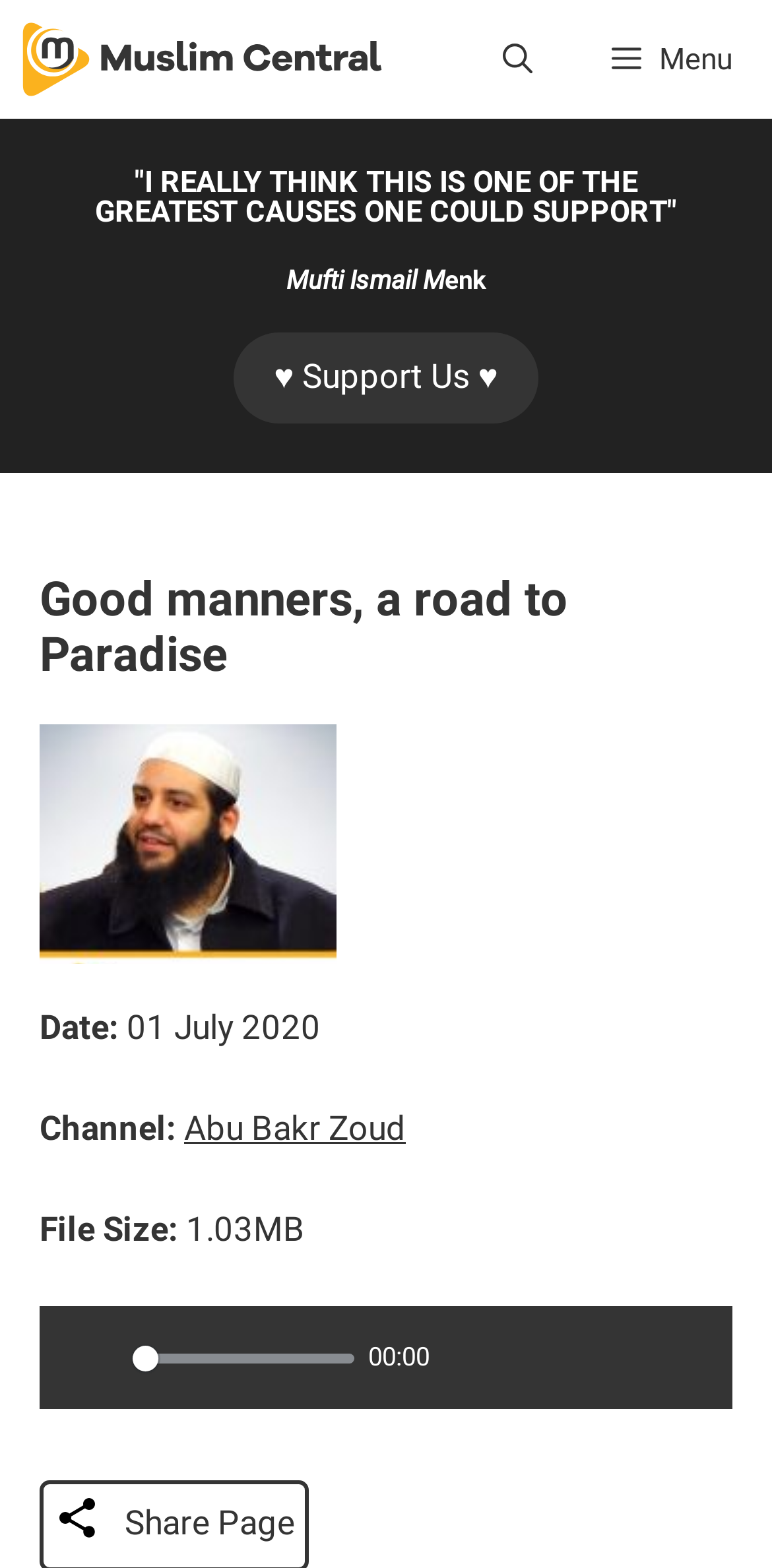Generate a comprehensive caption for the webpage you are viewing.

This webpage is about an audio lecture titled "Good manners, a road to Paradise" by Abu Bakr Zoud. At the top, there is a navigation bar with a link to "Muslim Central" accompanied by an image, and a button to open the menu. 

Below the navigation bar, there are two headings, one with a quote and another with the name "Mufti Ismail Menk". A link to support the cause is placed in the middle. 

The main content of the webpage is an audio lecture section, which includes a heading with the title of the lecture, an image of Abu Bakr Zoud, and details about the lecture such as the date, channel, and file size. 

There are several buttons and controls for playing the audio lecture, including a play button, a seek slider, a timer showing the current time, a settings button, a download link, and buttons to rewind and forward 10 seconds. 

At the bottom of the webpage, there is an image and a "Share Page" text.